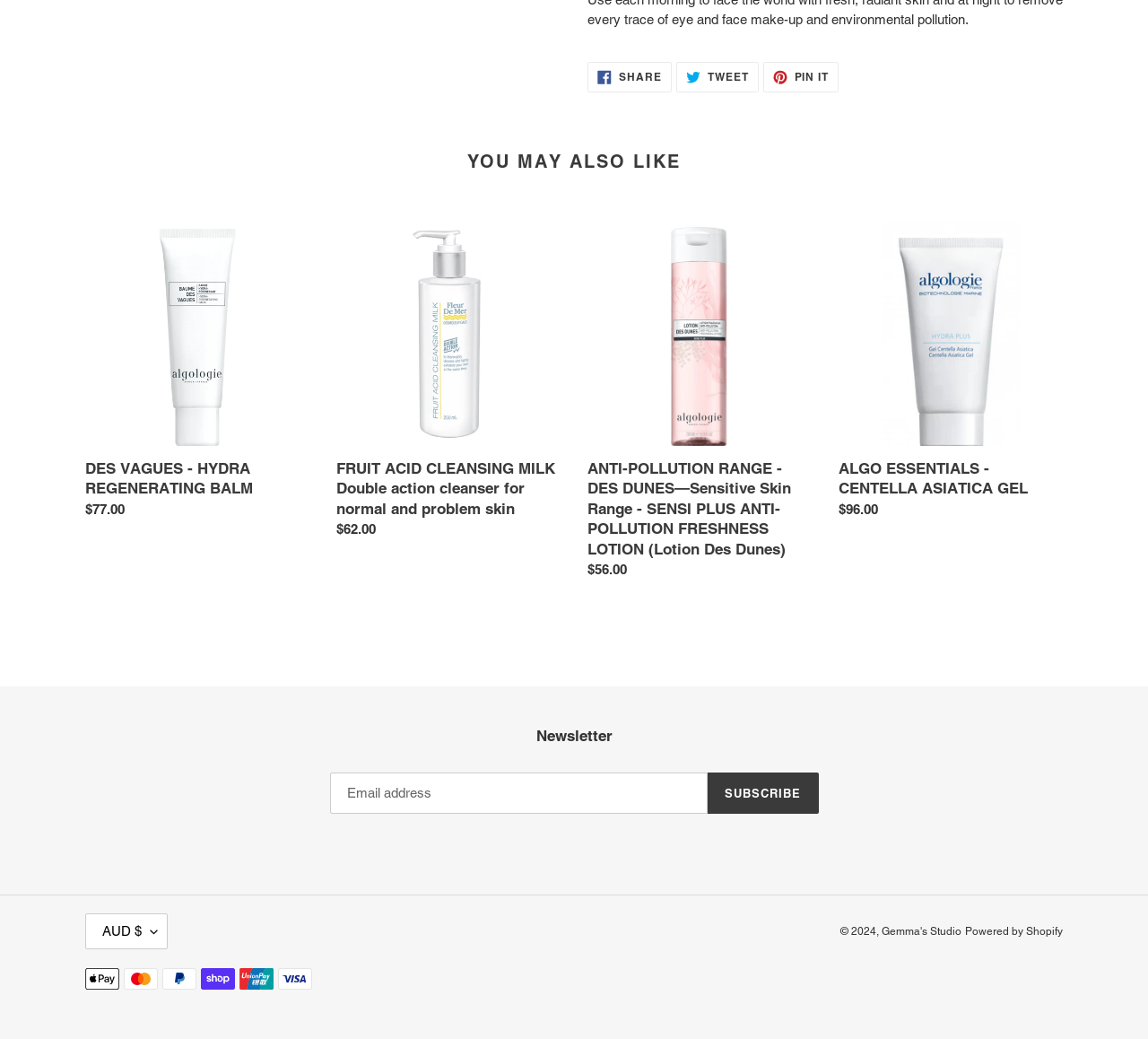Please respond to the question with a concise word or phrase:
How many payment methods are displayed at the bottom of the webpage?

6